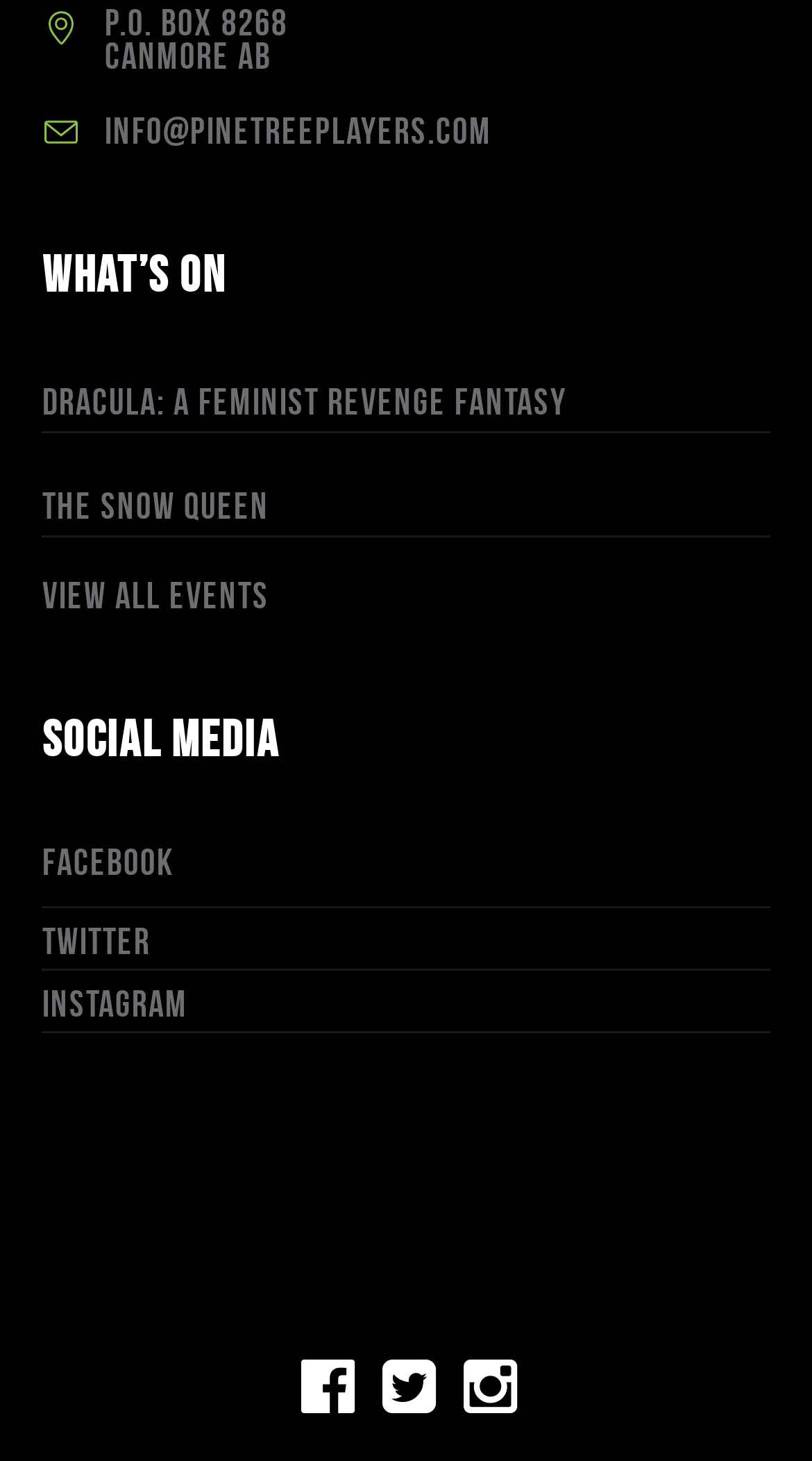Determine the bounding box coordinates for the HTML element described here: "Dracula: A Feminist Revenge Fantasy".

[0.052, 0.261, 0.698, 0.289]